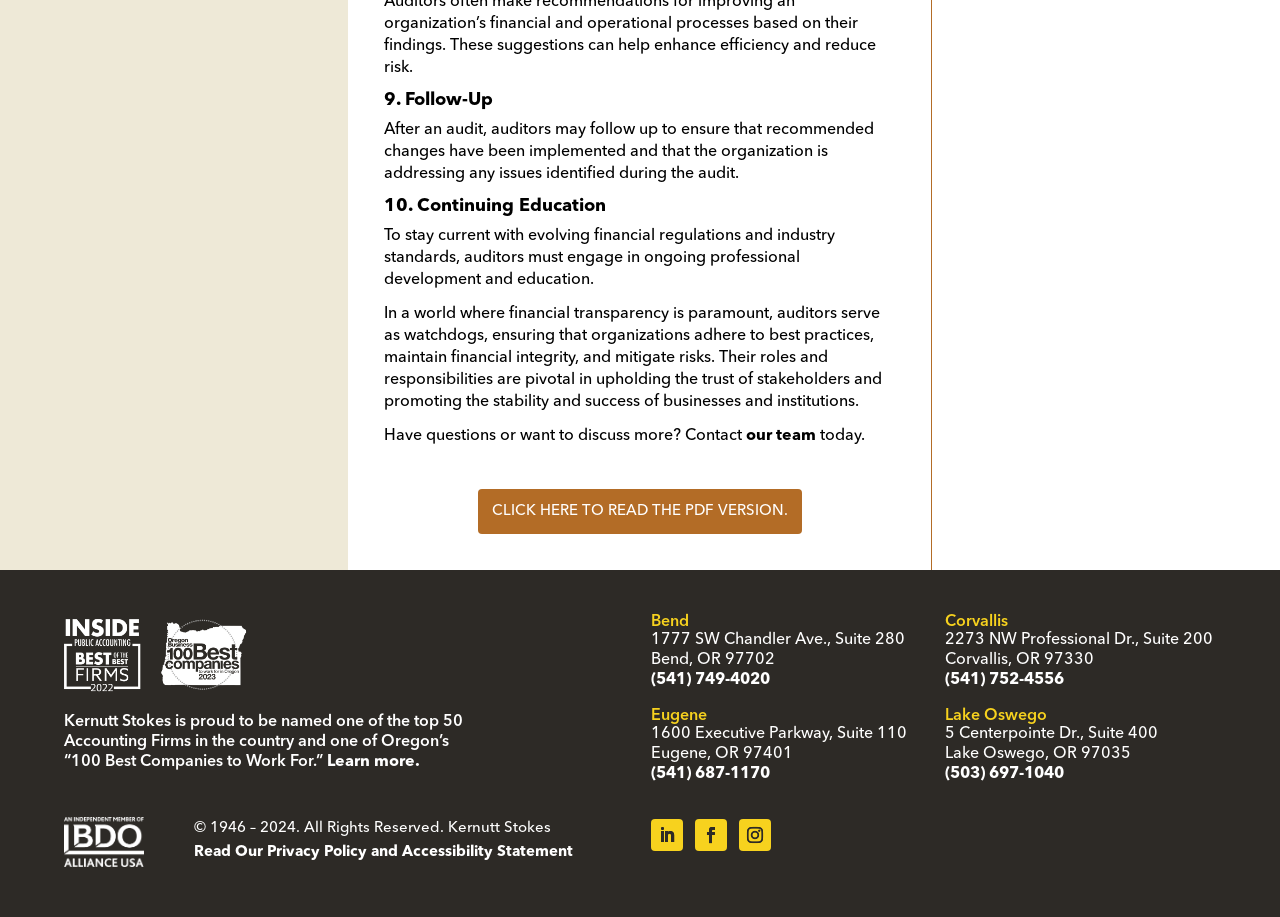Find the bounding box coordinates for the element that must be clicked to complete the instruction: "Learn more about Kernutt Stokes". The coordinates should be four float numbers between 0 and 1, indicated as [left, top, right, bottom].

[0.255, 0.822, 0.328, 0.84]